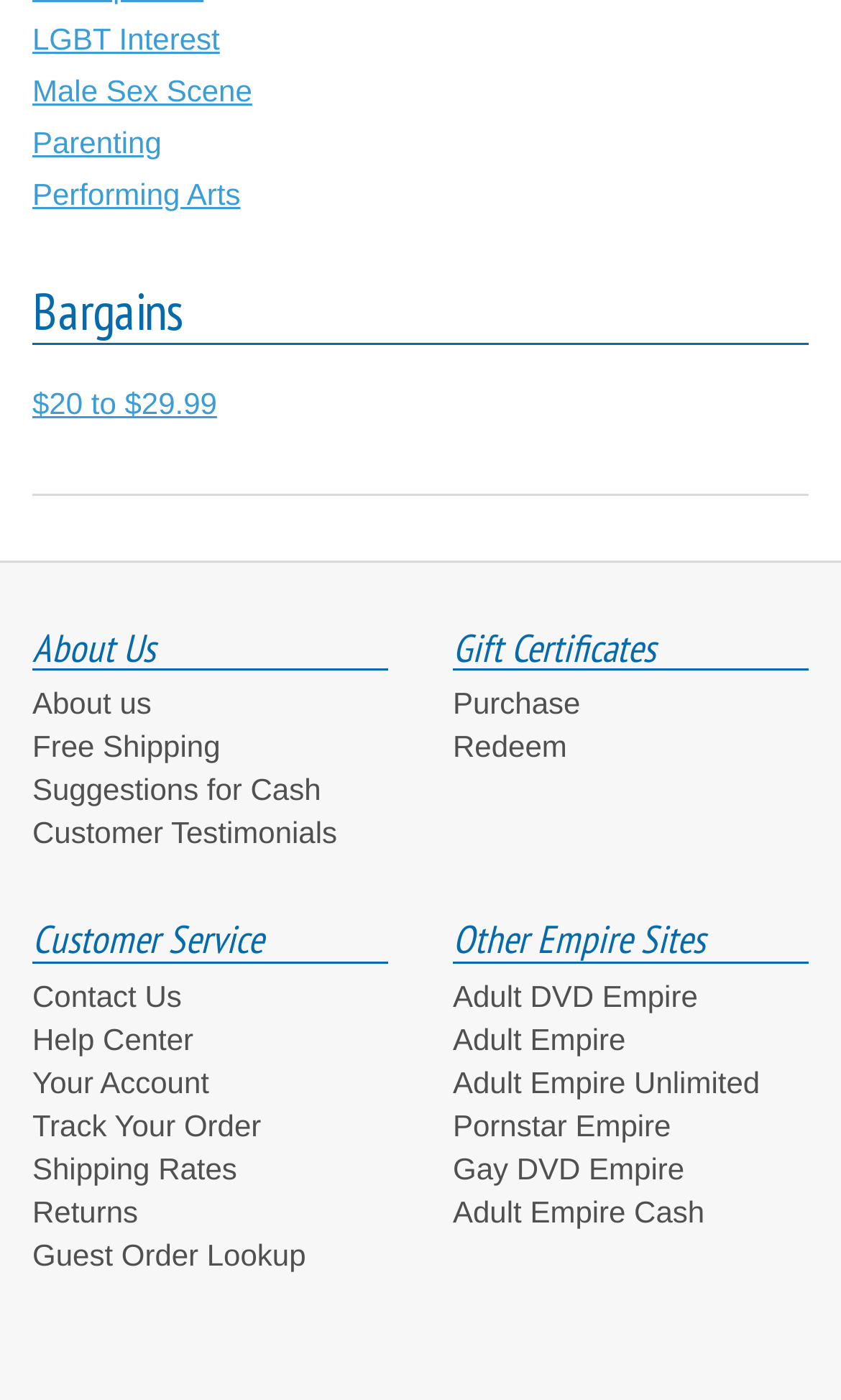Given the description of a UI element: "Purchase", identify the bounding box coordinates of the matching element in the webpage screenshot.

[0.538, 0.49, 0.69, 0.515]